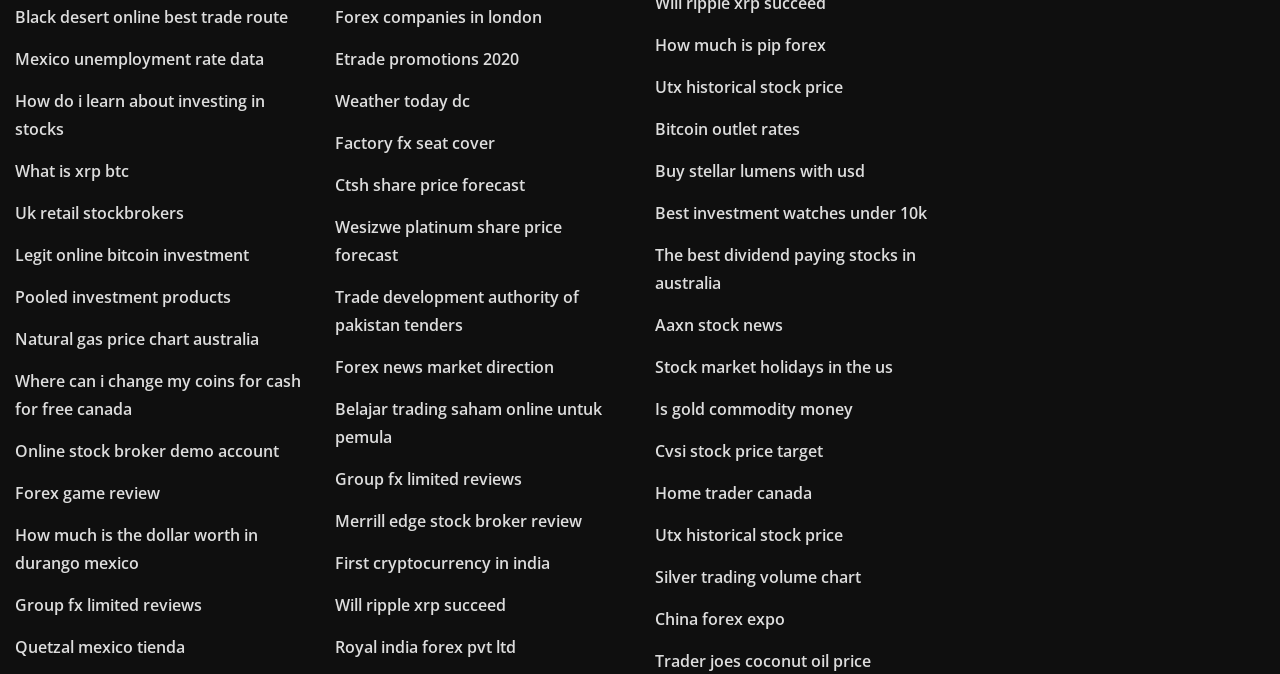Identify the bounding box coordinates for the UI element described as follows: Wesizwe platinum share price forecast. Use the format (top-left x, top-left y, bottom-right x, bottom-right y) and ensure all values are floating point numbers between 0 and 1.

[0.262, 0.321, 0.439, 0.395]